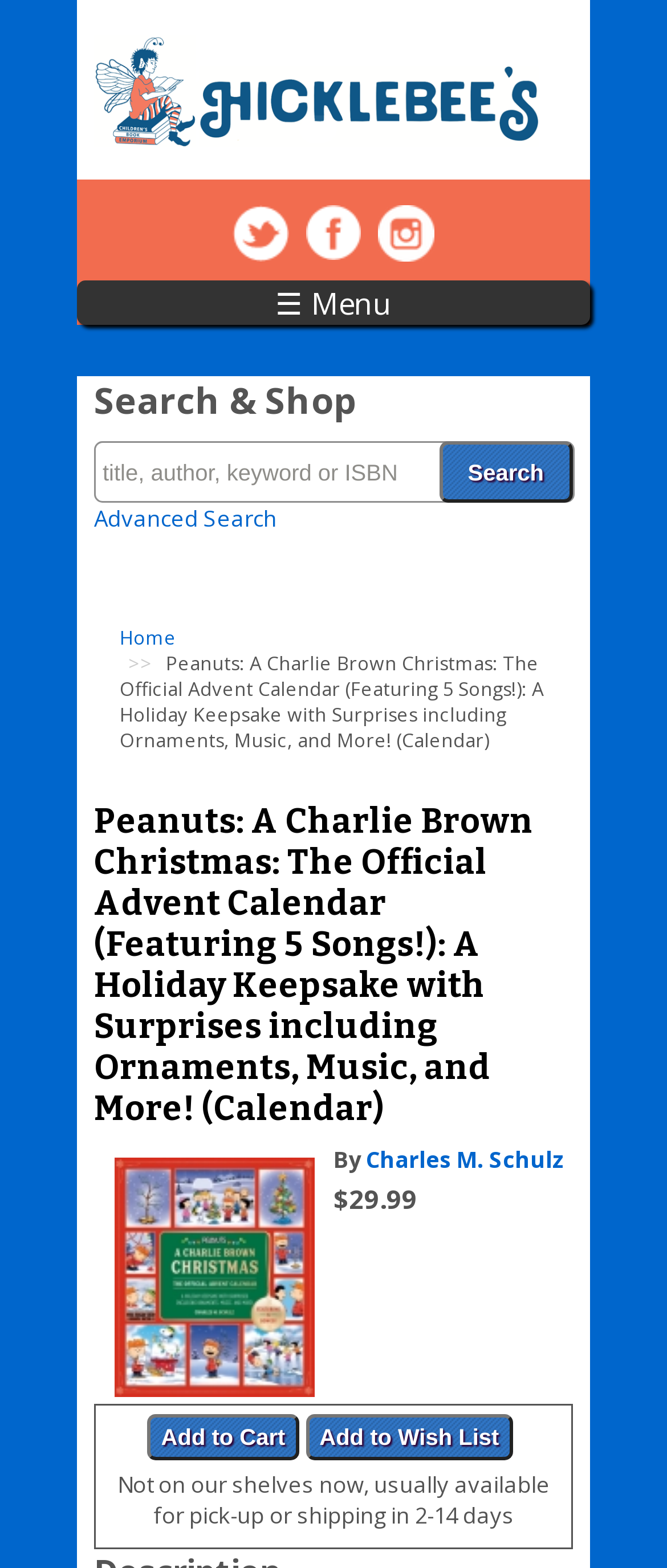Find the primary header on the webpage and provide its text.

Peanuts: A Charlie Brown Christmas: The Official Advent Calendar (Featuring 5 Songs!): A Holiday Keepsake with Surprises including Ornaments, Music, and More! (Calendar)